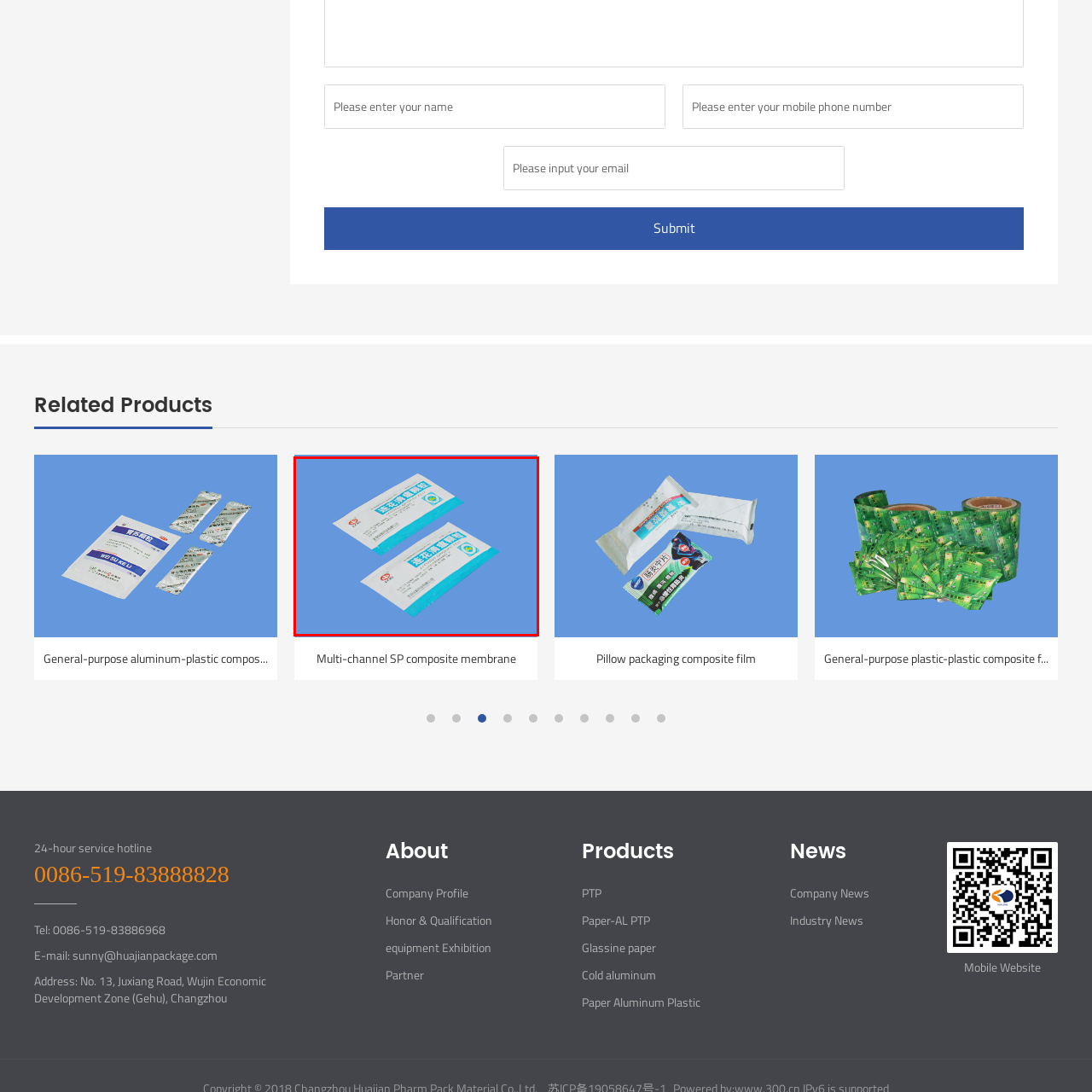Look at the image within the red outlined box, How many packages are shown in the image? Provide a one-word or brief phrase answer.

Two